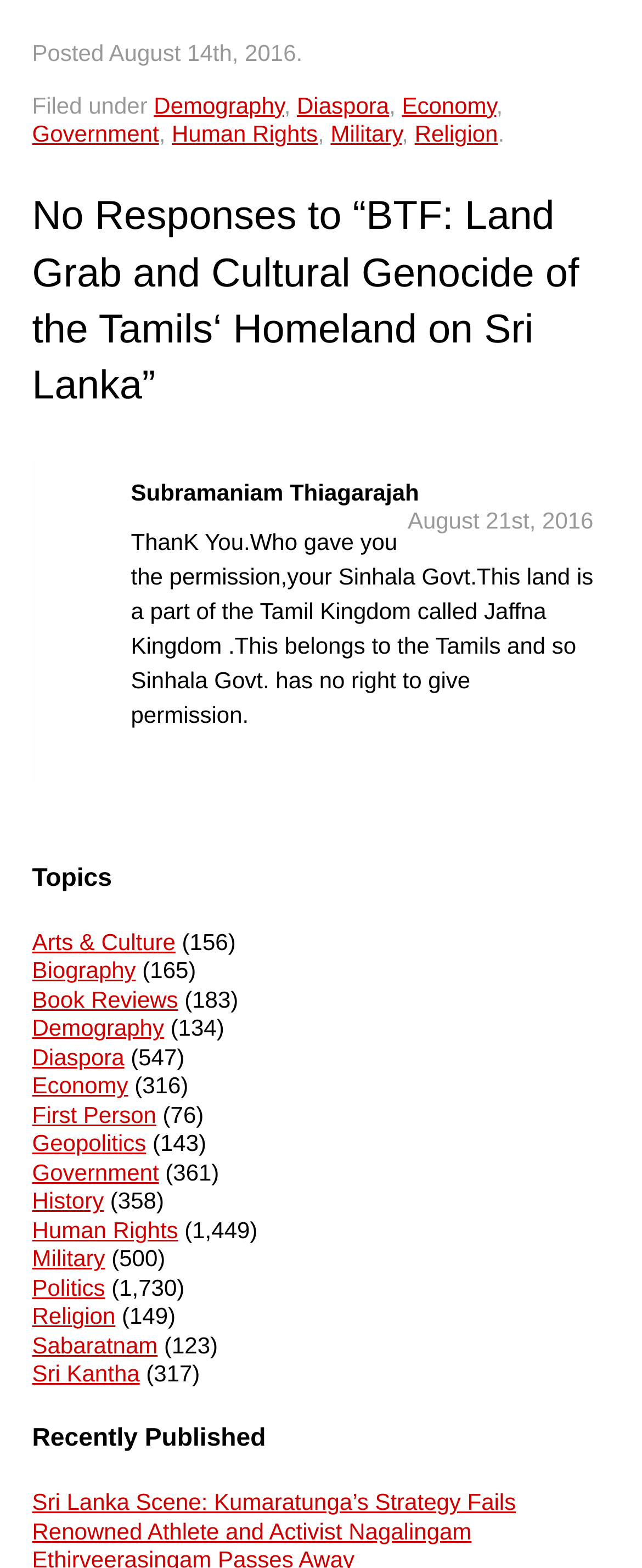How many responses are there to the article?
By examining the image, provide a one-word or phrase answer.

1